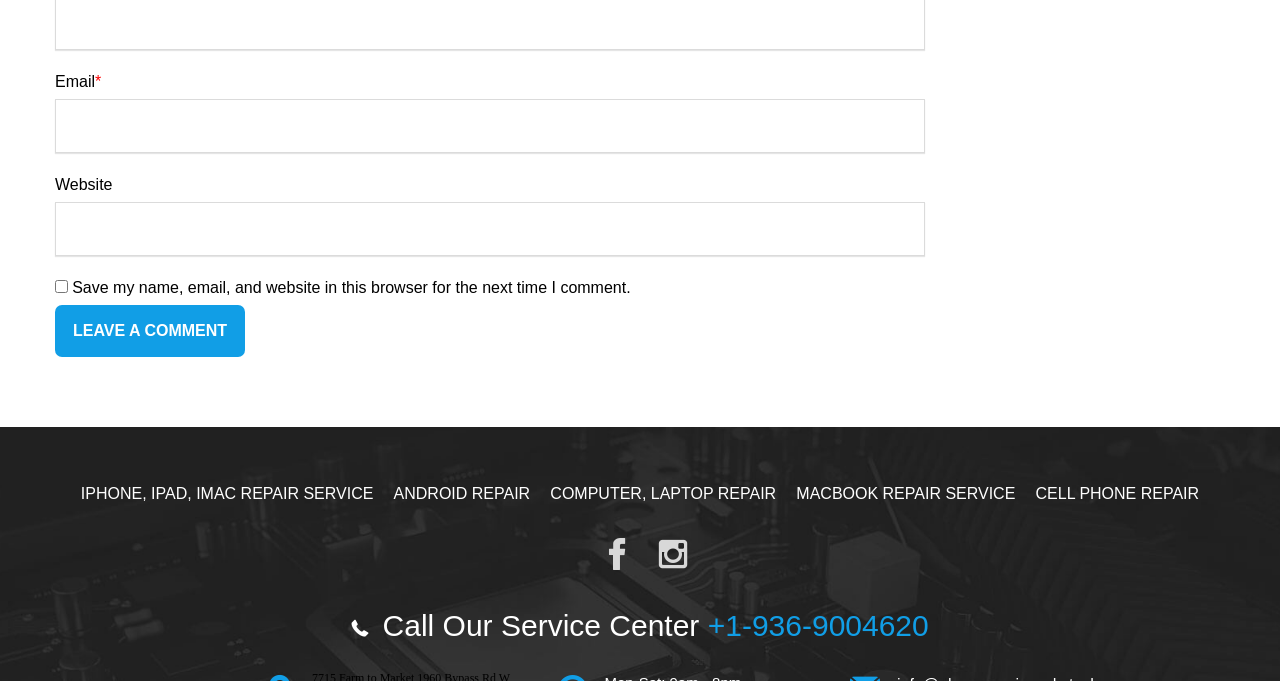Please identify the bounding box coordinates of the element's region that should be clicked to execute the following instruction: "Call the service center". The bounding box coordinates must be four float numbers between 0 and 1, i.e., [left, top, right, bottom].

[0.553, 0.895, 0.726, 0.943]